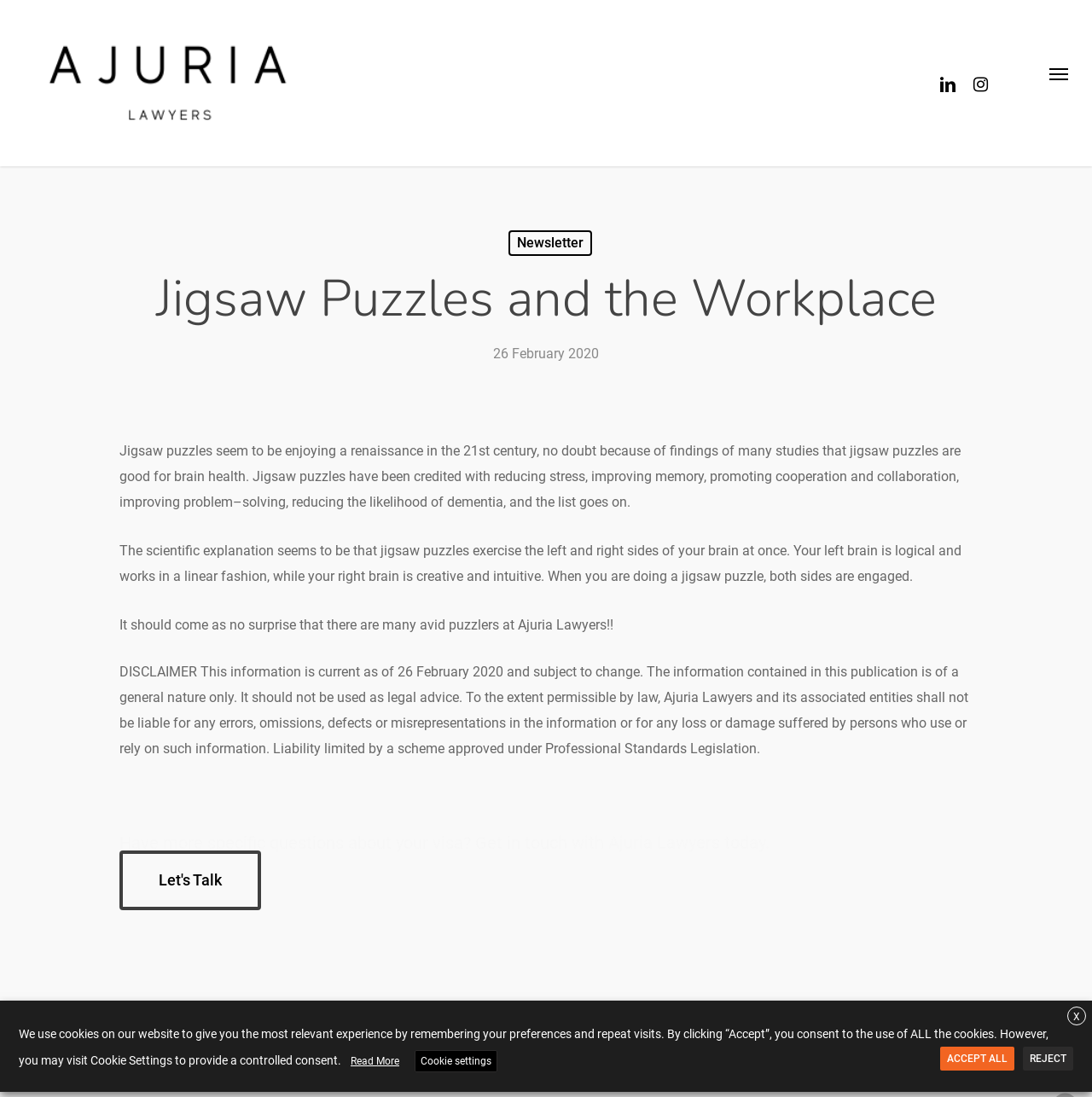Locate the bounding box coordinates of the segment that needs to be clicked to meet this instruction: "Click the Navigation Menu button".

[0.938, 0.067, 1.0, 0.084]